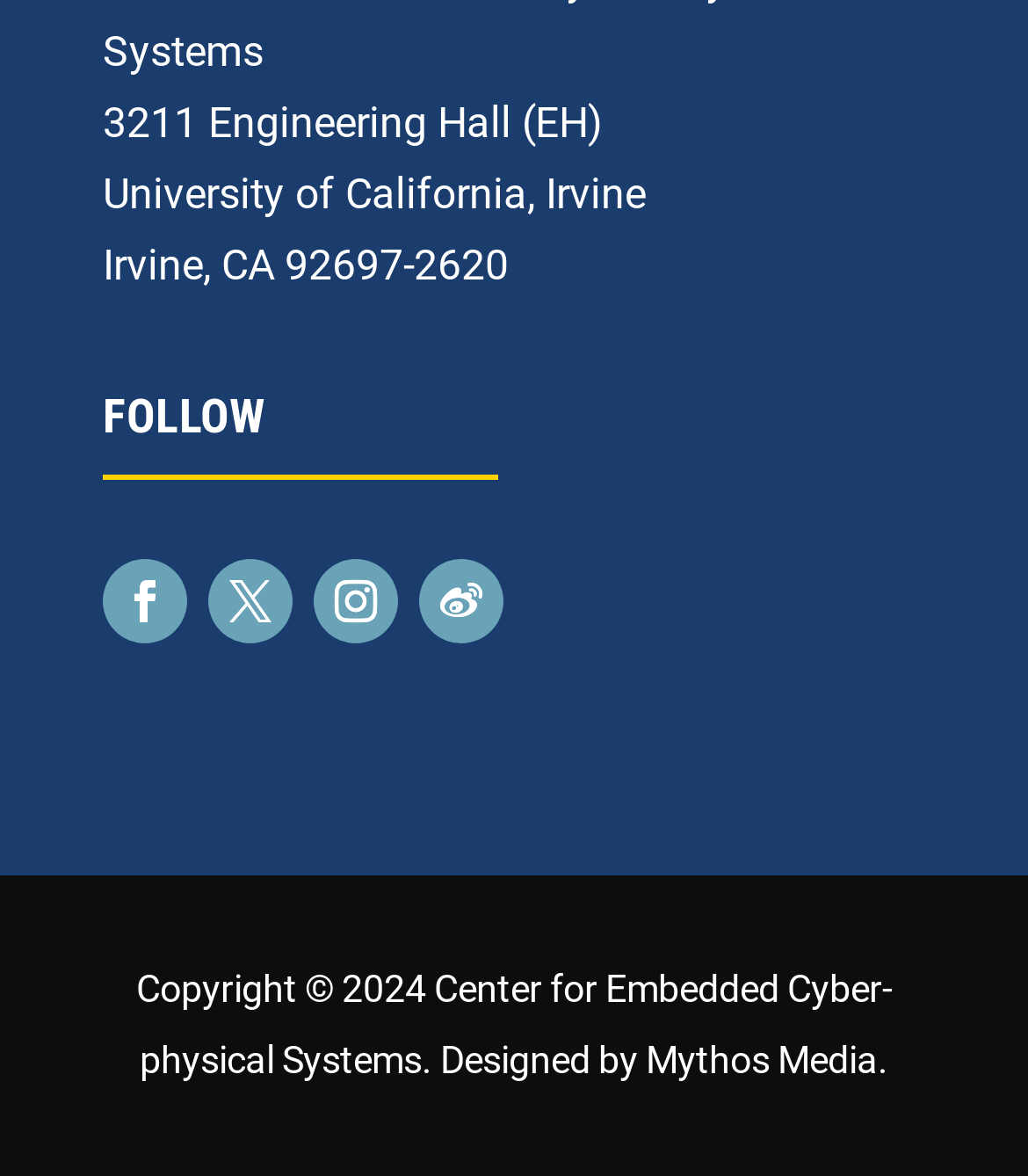Who designed the website?
Answer the question with a detailed and thorough explanation.

The website designer's name can be found in the link element with the text 'Mythos Media.' at the bottom of the webpage.